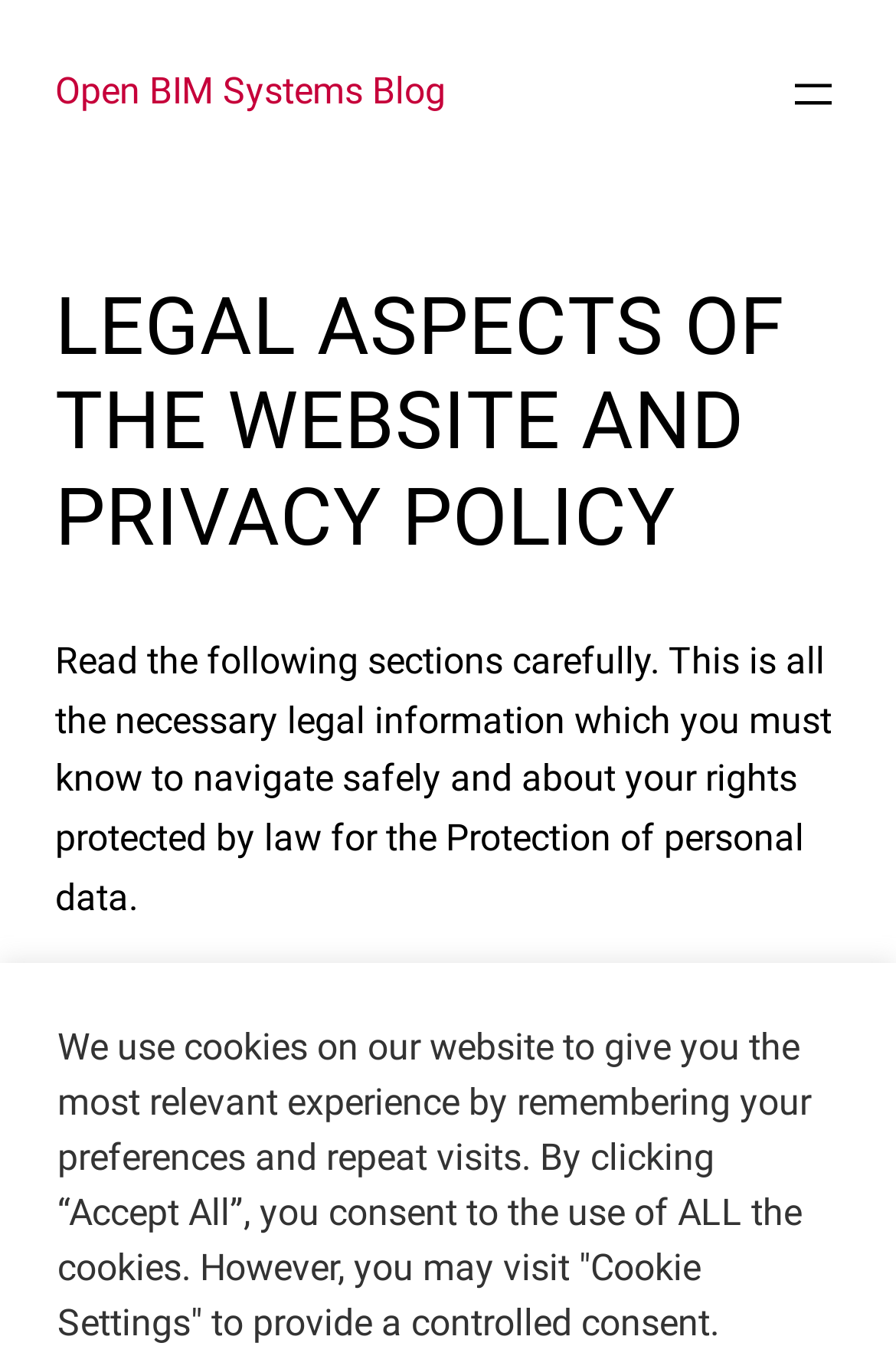What is the website using to give users a relevant experience?
Please give a well-detailed answer to the question.

I found this information by reading the static text element that says 'We use cookies on our website to give you the most relevant experience...'.